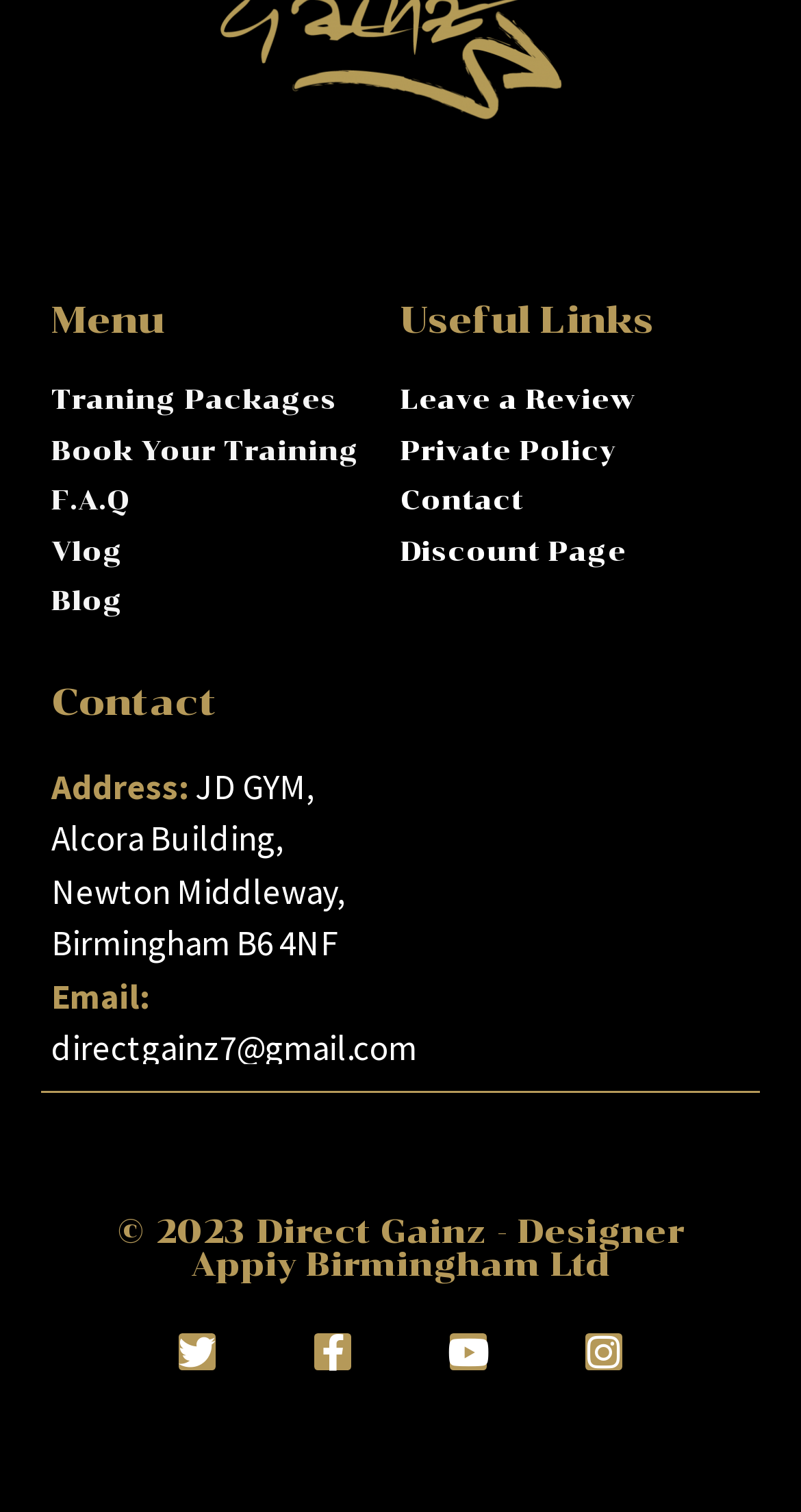Pinpoint the bounding box coordinates of the element to be clicked to execute the instruction: "Go to Book Your Training".

[0.064, 0.285, 0.5, 0.312]